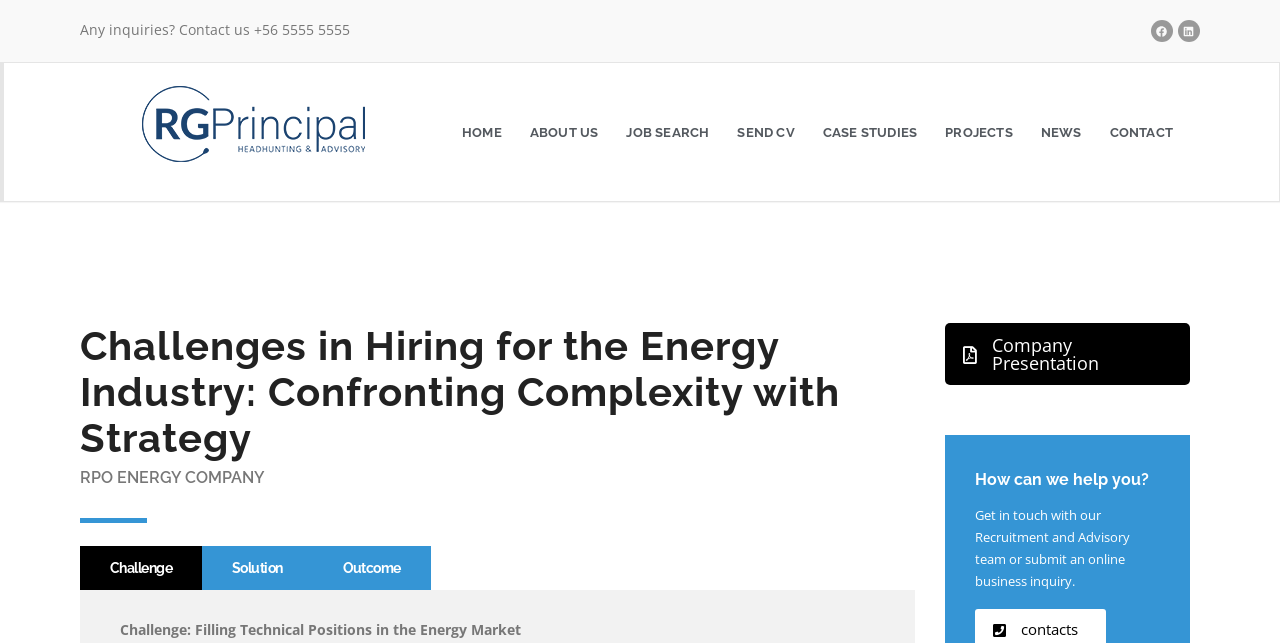Please specify the bounding box coordinates of the area that should be clicked to accomplish the following instruction: "Click CONTACT". The coordinates should consist of four float numbers between 0 and 1, i.e., [left, top, right, bottom].

[0.856, 0.145, 0.927, 0.266]